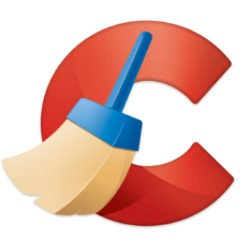What is the primary function of CCleaner?
Refer to the image and provide a concise answer in one word or phrase.

Cleaning and optimizing